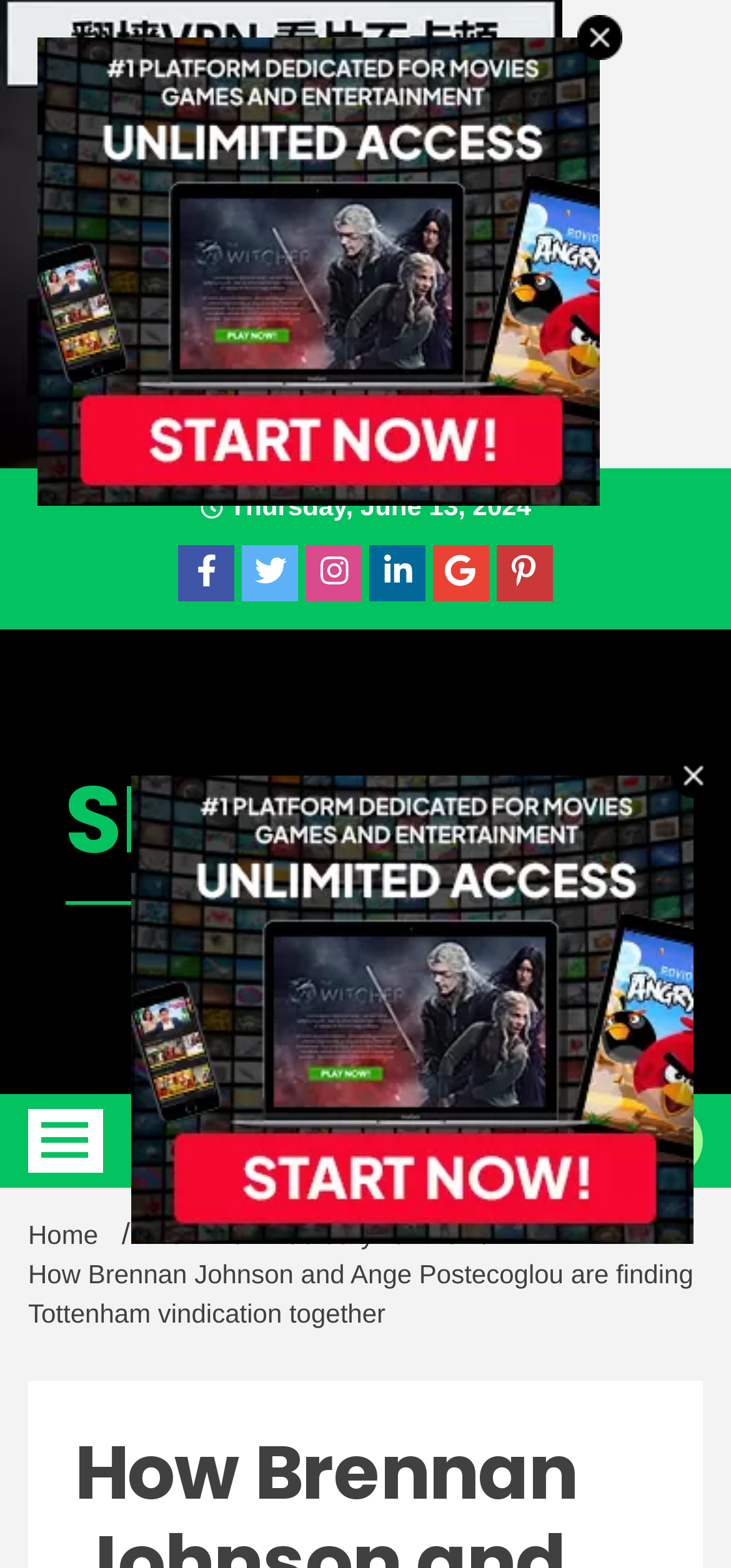Can you look at the image and give a comprehensive answer to the question:
What is the topic of the webpage?

I determined the topic of the webpage by looking at the heading element with the text 'SPORT NEWS' which is a prominent element on the webpage.